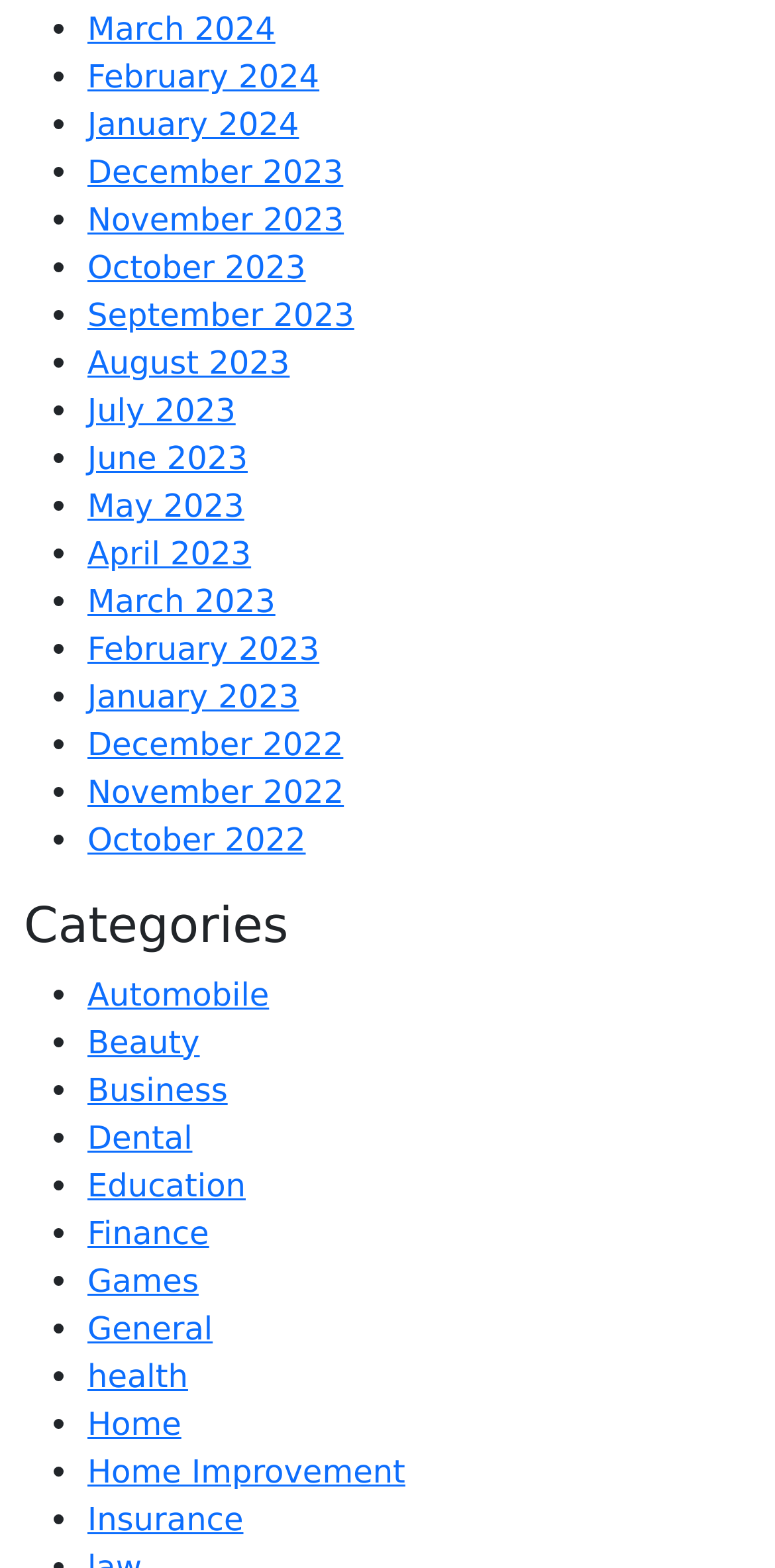What is the most recent month listed?
Using the image as a reference, deliver a detailed and thorough answer to the question.

By examining the list of links, I found that the most recent month listed is March 2024, which is the first link in the list.